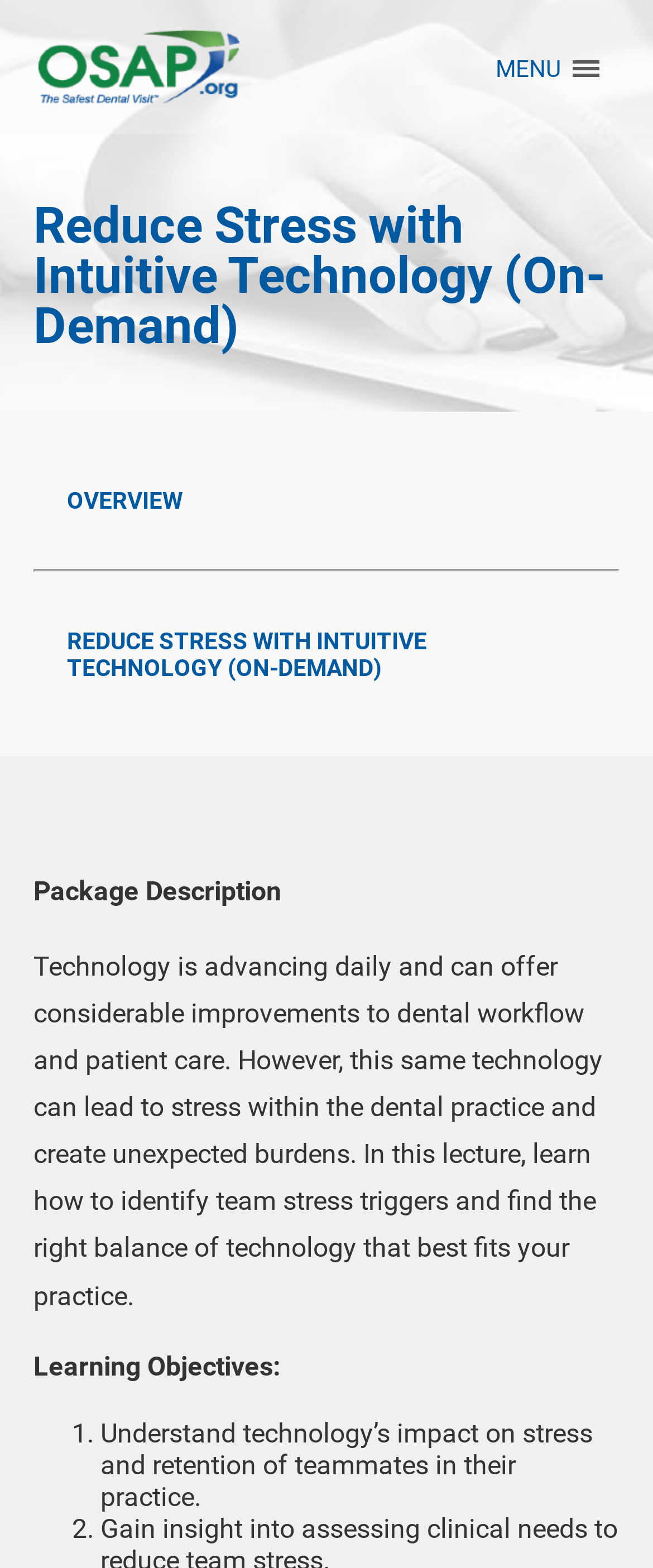What is the format of the lecture?
Please answer the question with a detailed and comprehensive explanation.

The format of the lecture is on-demand, which means that users can access it at their convenience. This is stated in the heading section, which mentions 'Reduce Stress with Intuitive Technology (On-Demand)'.